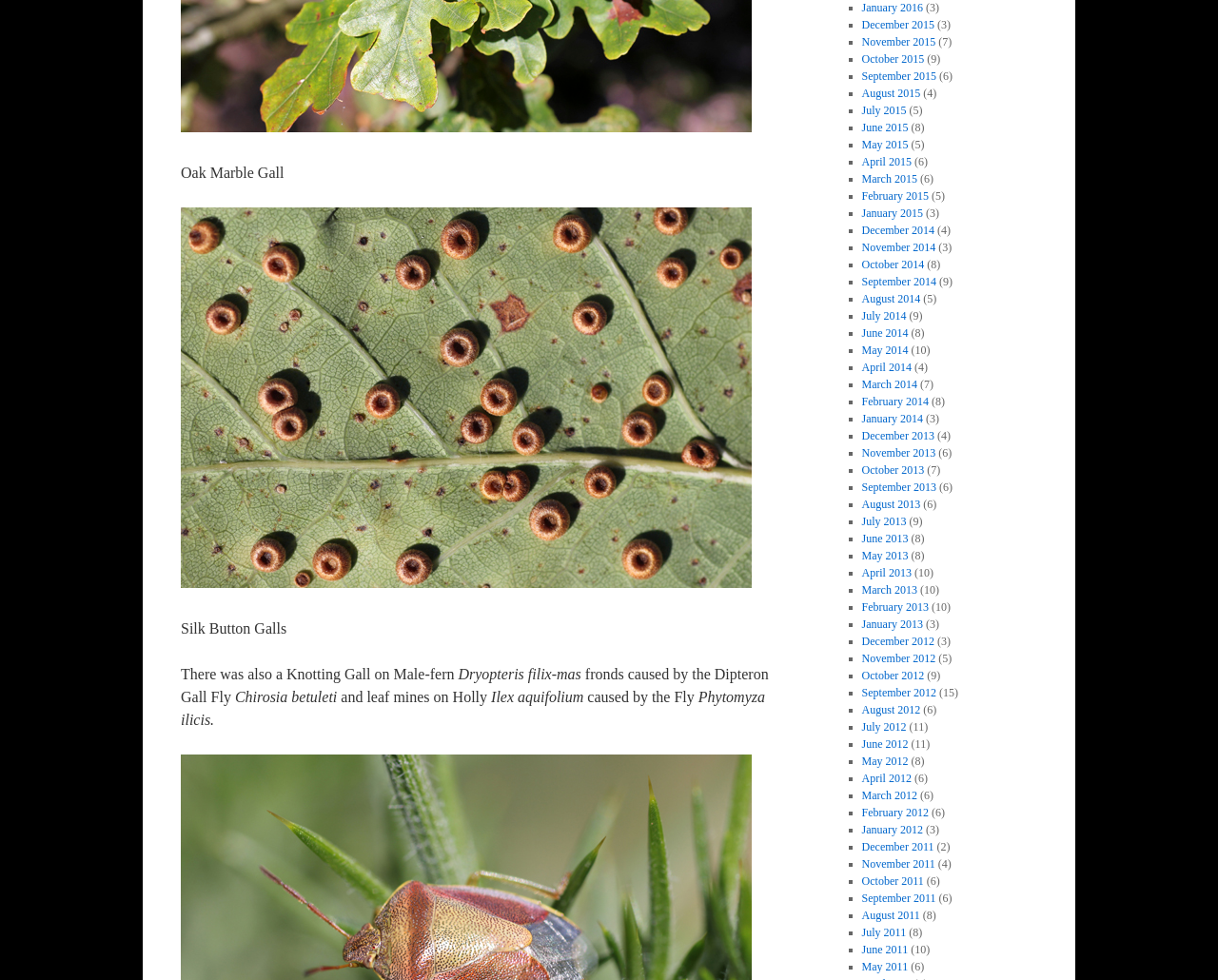Refer to the image and provide an in-depth answer to the question: 
What is the name of the gall on Male-fern?

Based on the text 'There was also a Knotting Gall on Male-fern' on the webpage, we can infer that the name of the gall on Male-fern is Knotting Gall.